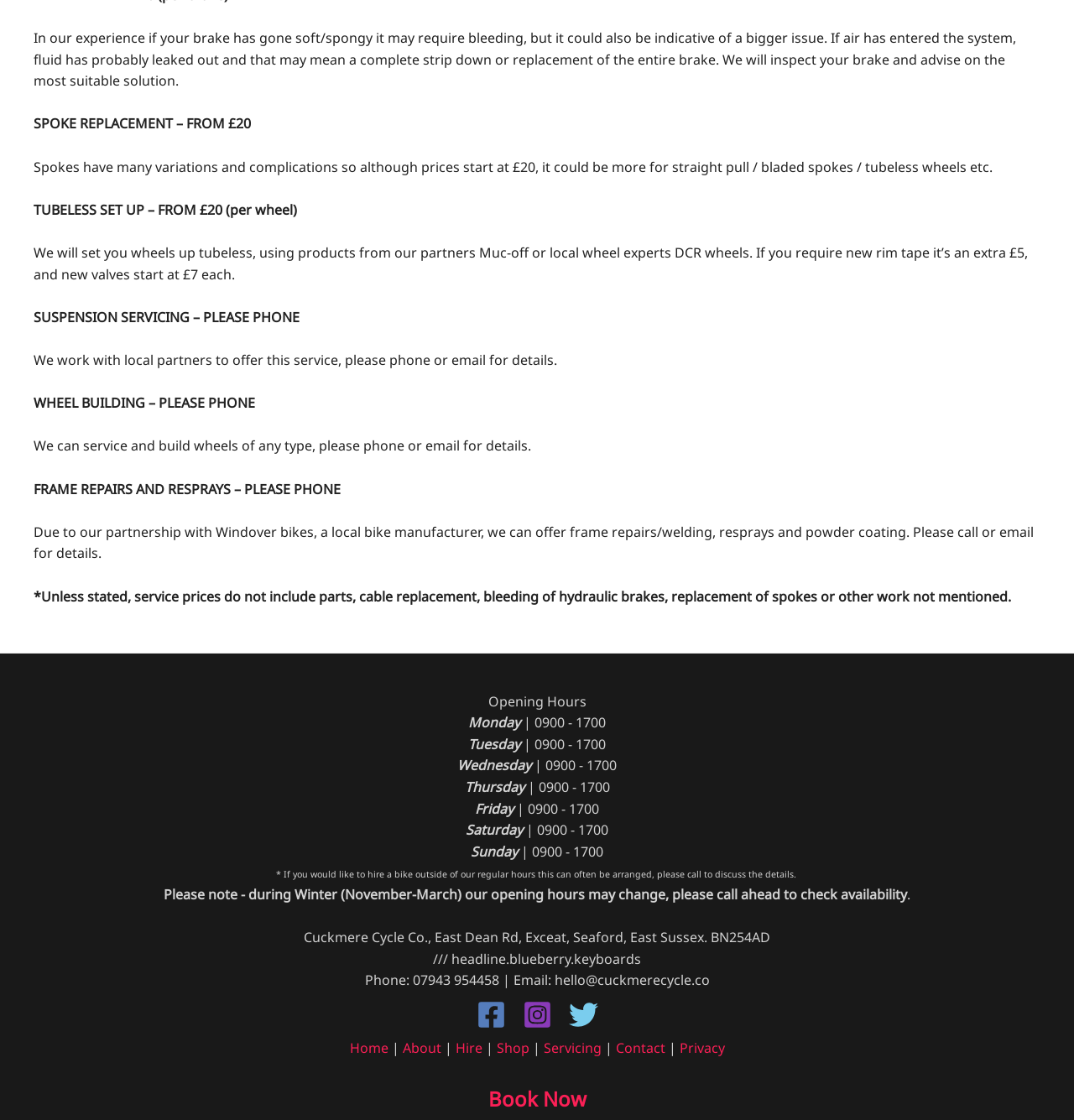Provide the bounding box coordinates of the section that needs to be clicked to accomplish the following instruction: "Contact us."

[0.573, 0.927, 0.619, 0.944]